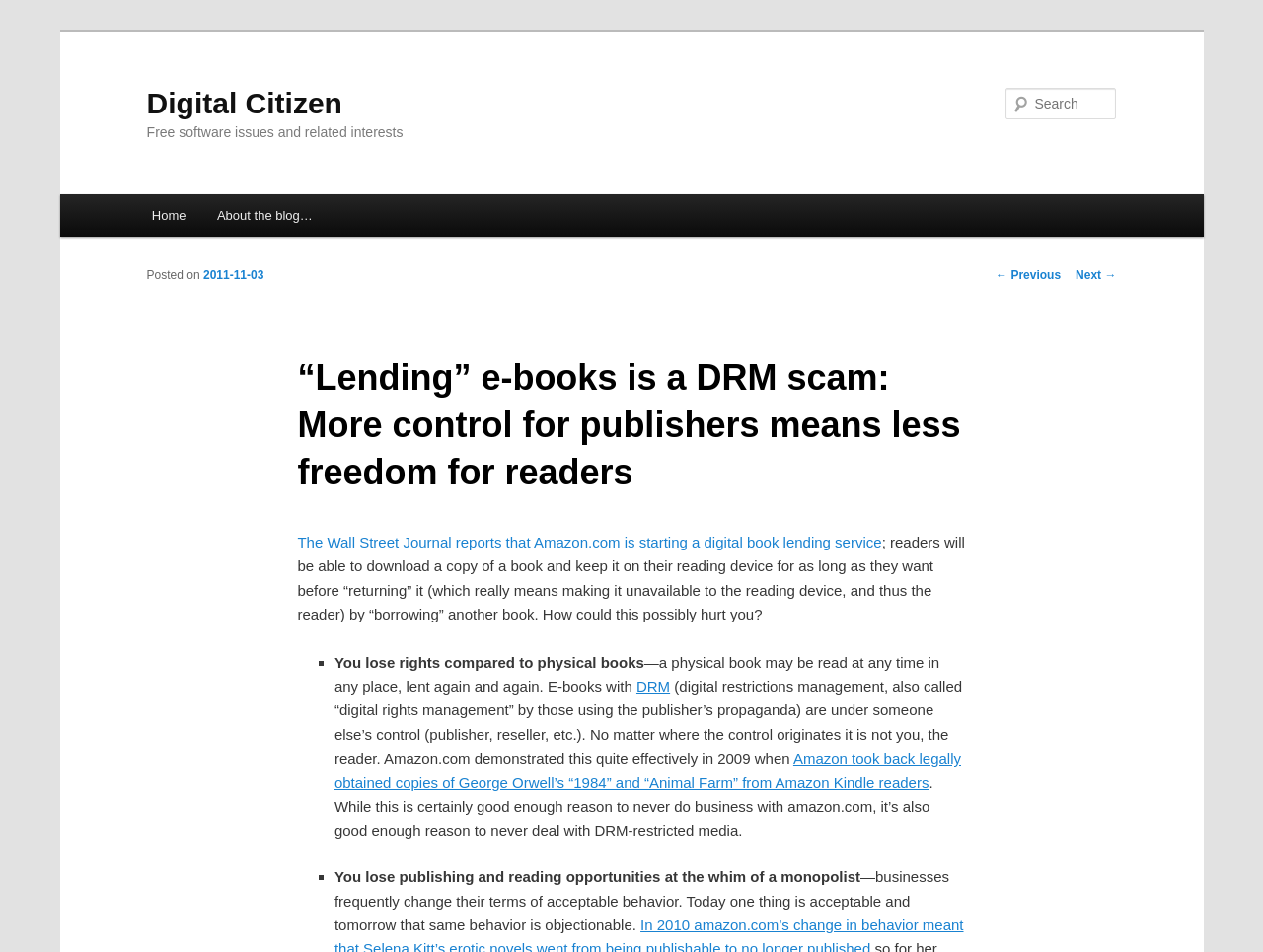From the details in the image, provide a thorough response to the question: What is the purpose of the search box?

I inferred the purpose of the search box by its location and label. The search box is located at the top right corner of the webpage, and it has a label 'Search' next to it, indicating that it is meant for searching the blog.